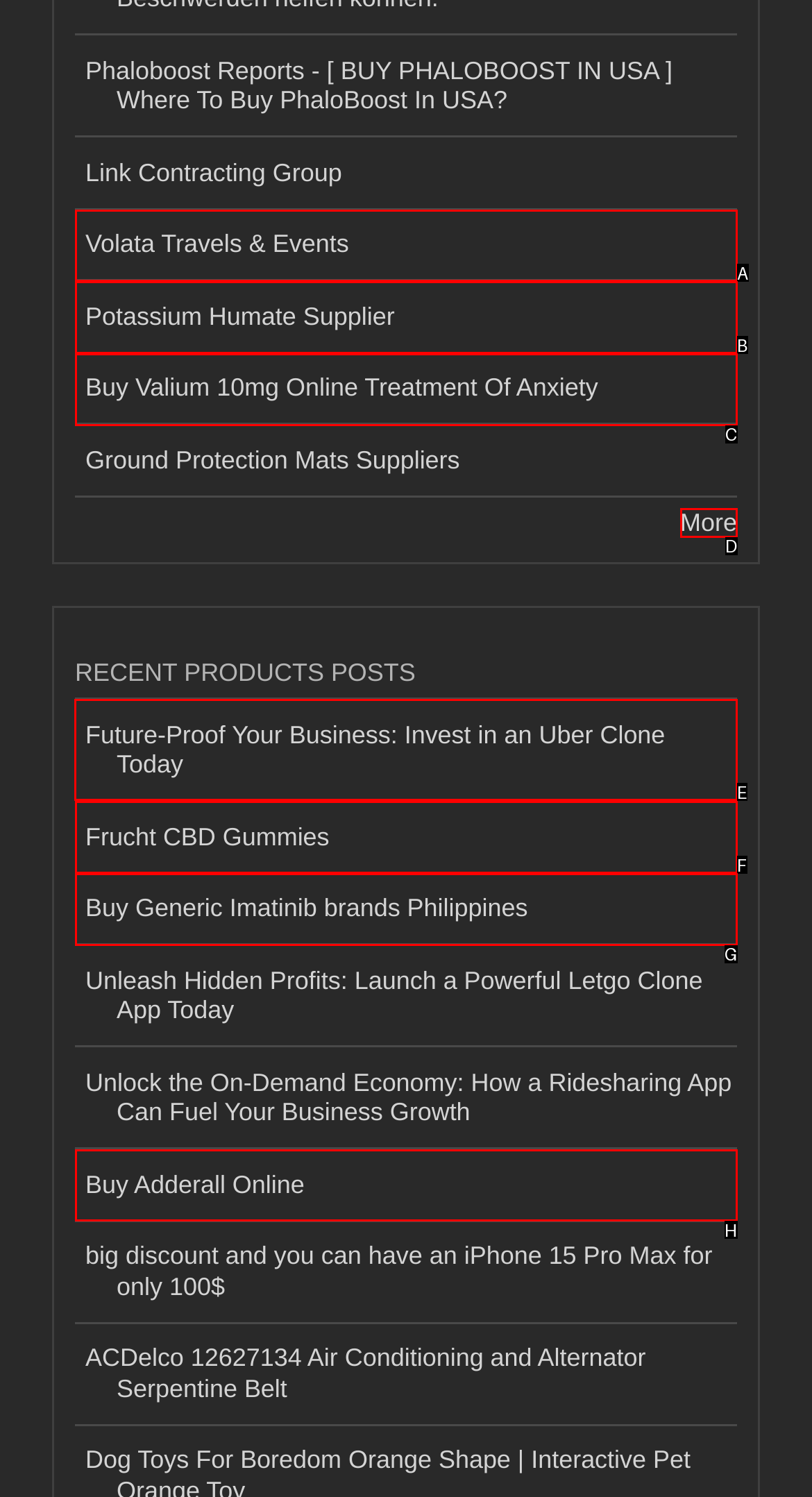Select the HTML element to finish the task: Read about Future-Proof Your Business Reply with the letter of the correct option.

E